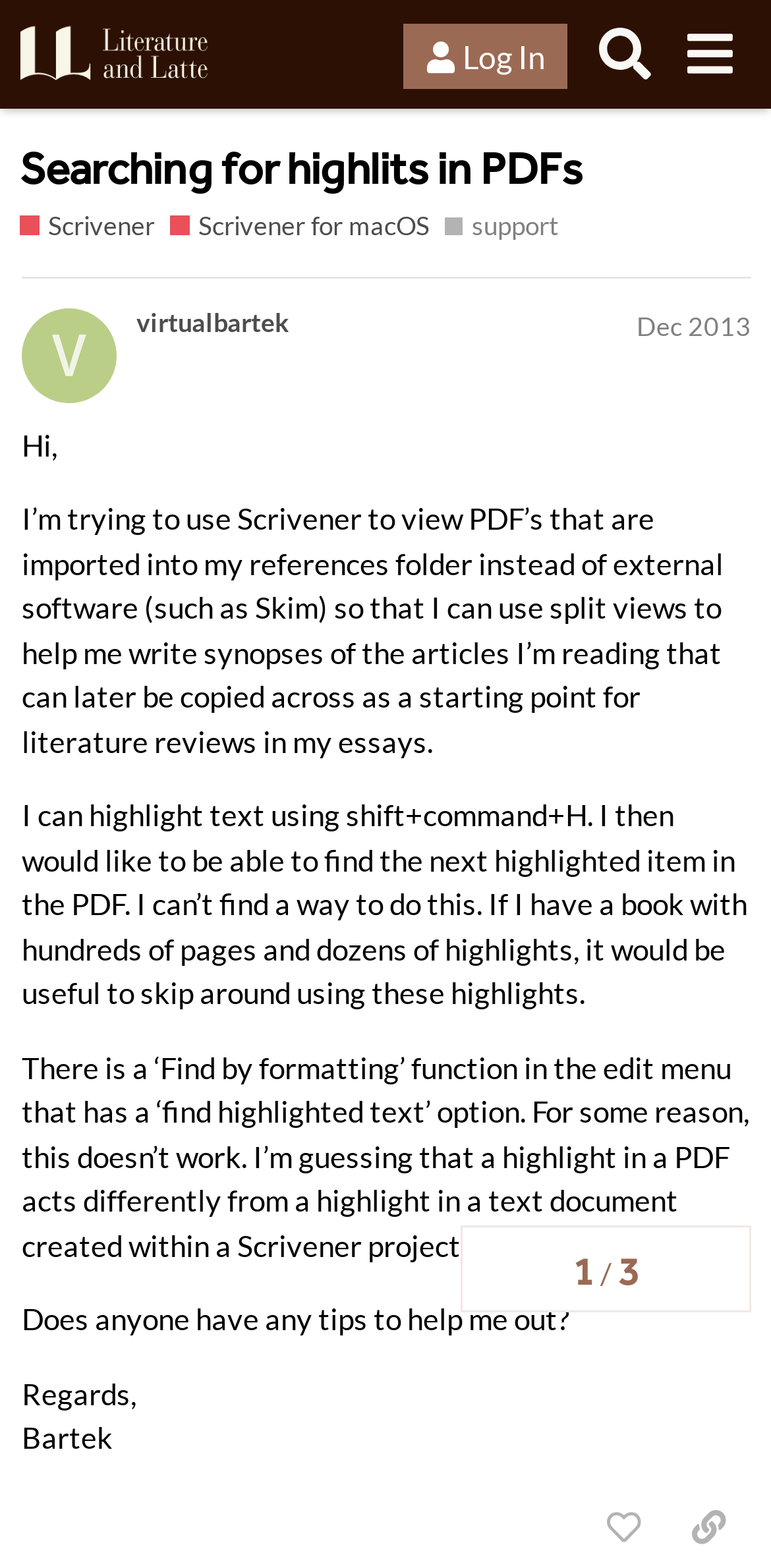How many buttons are there in the navigation section?
Kindly give a detailed and elaborate answer to the question.

In the navigation section, there are three buttons: '1', '/', and '3'. These can be found by looking at the navigation element and its child heading elements.